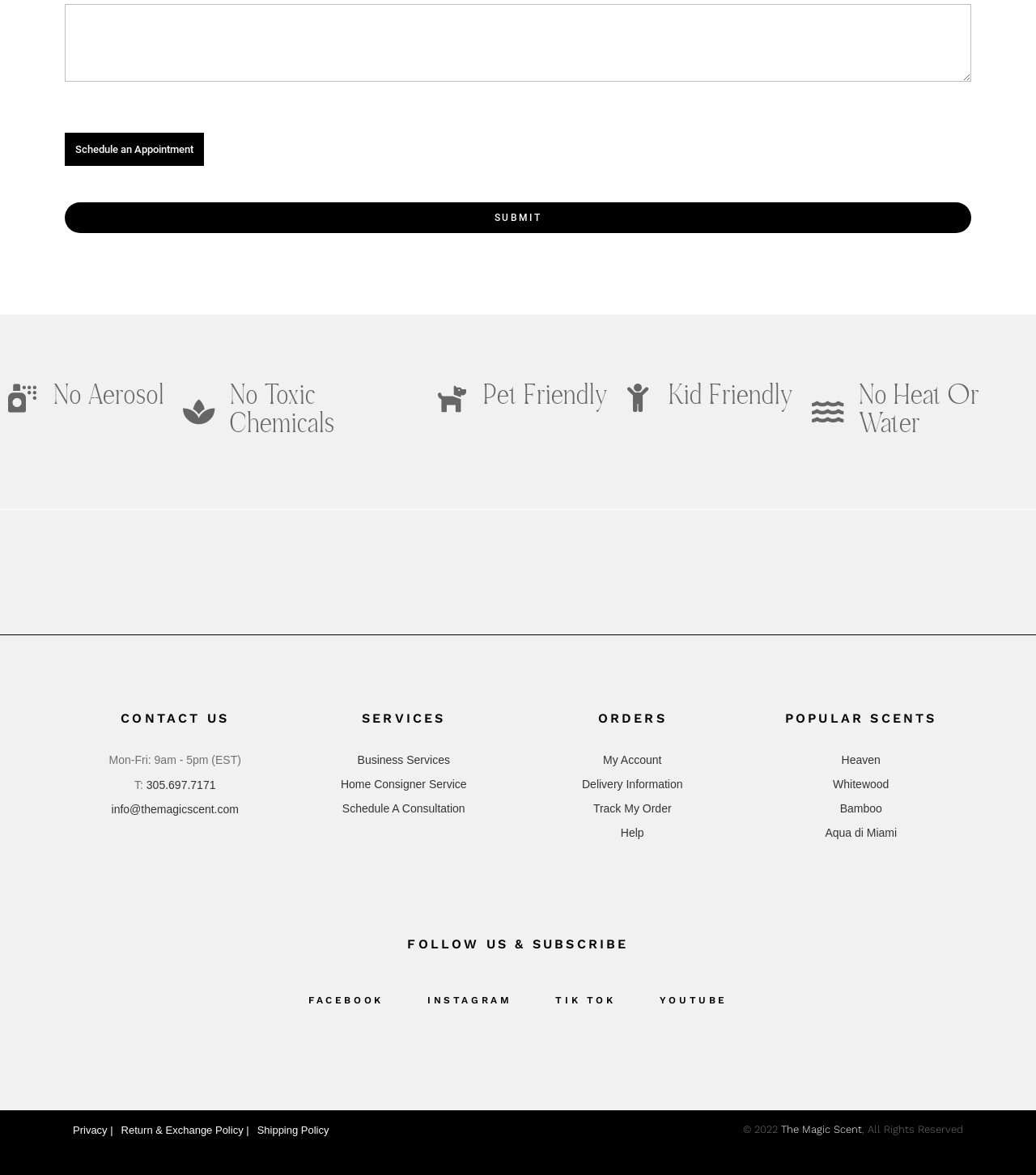Please identify the bounding box coordinates of the area that needs to be clicked to follow this instruction: "Contact us".

[0.07, 0.604, 0.268, 0.632]